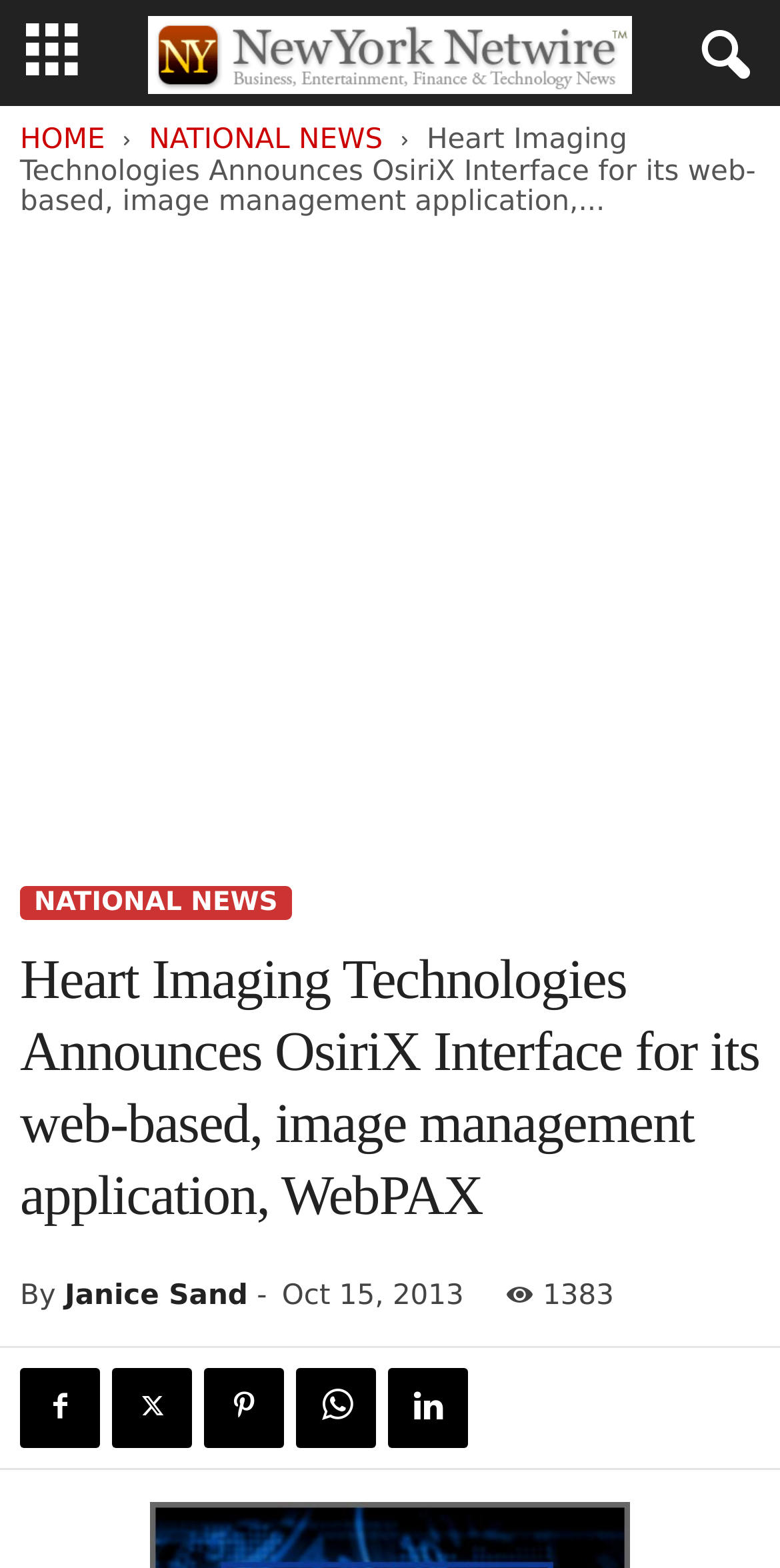Provide the bounding box coordinates for the UI element that is described by this text: "Janice Sand". The coordinates should be in the form of four float numbers between 0 and 1: [left, top, right, bottom].

[0.083, 0.816, 0.318, 0.837]